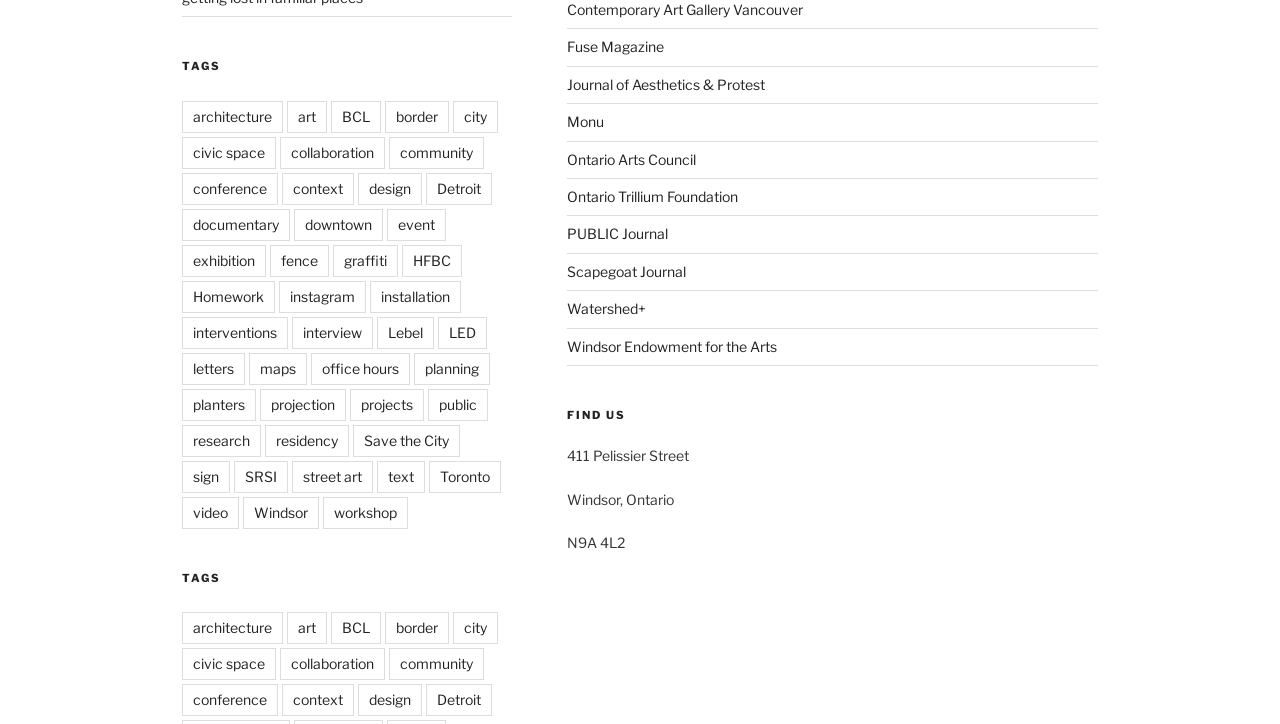How many tags are listed on this webpage?
Answer the question with a single word or phrase, referring to the image.

78